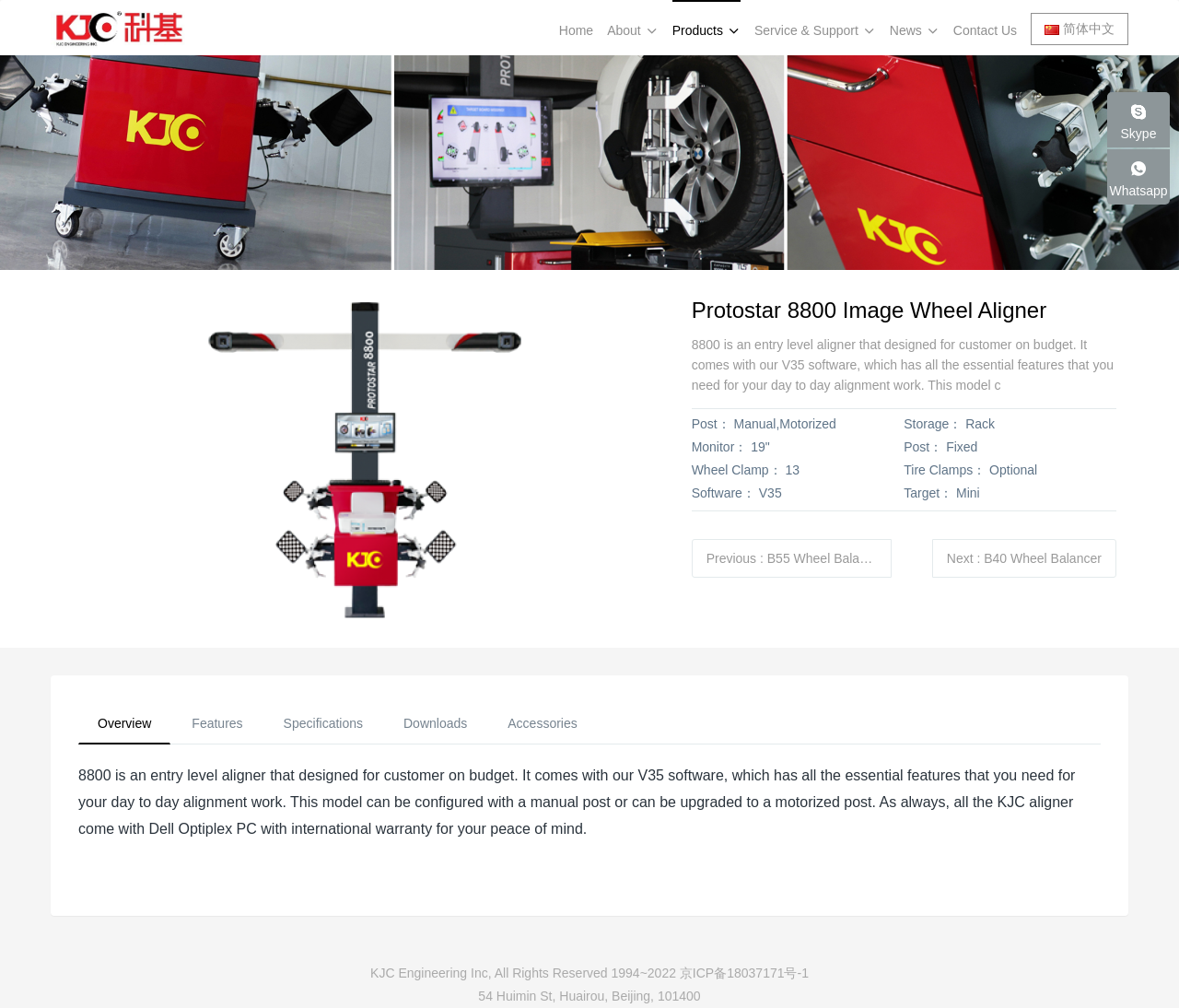Give a one-word or phrase response to the following question: What is the size of the monitor?

19"